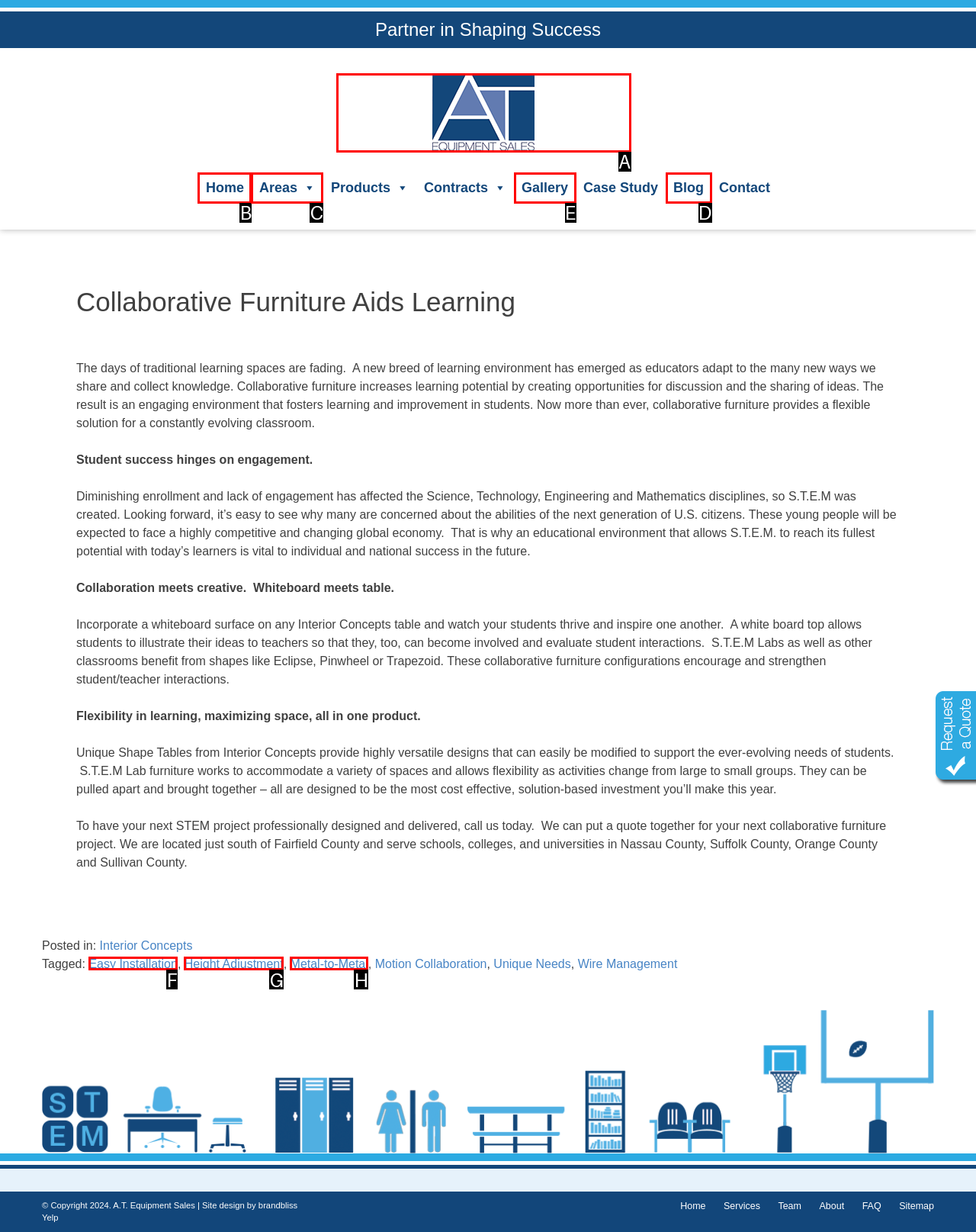Which UI element's letter should be clicked to achieve the task: Click on the 'Gallery' link
Provide the letter of the correct choice directly.

E